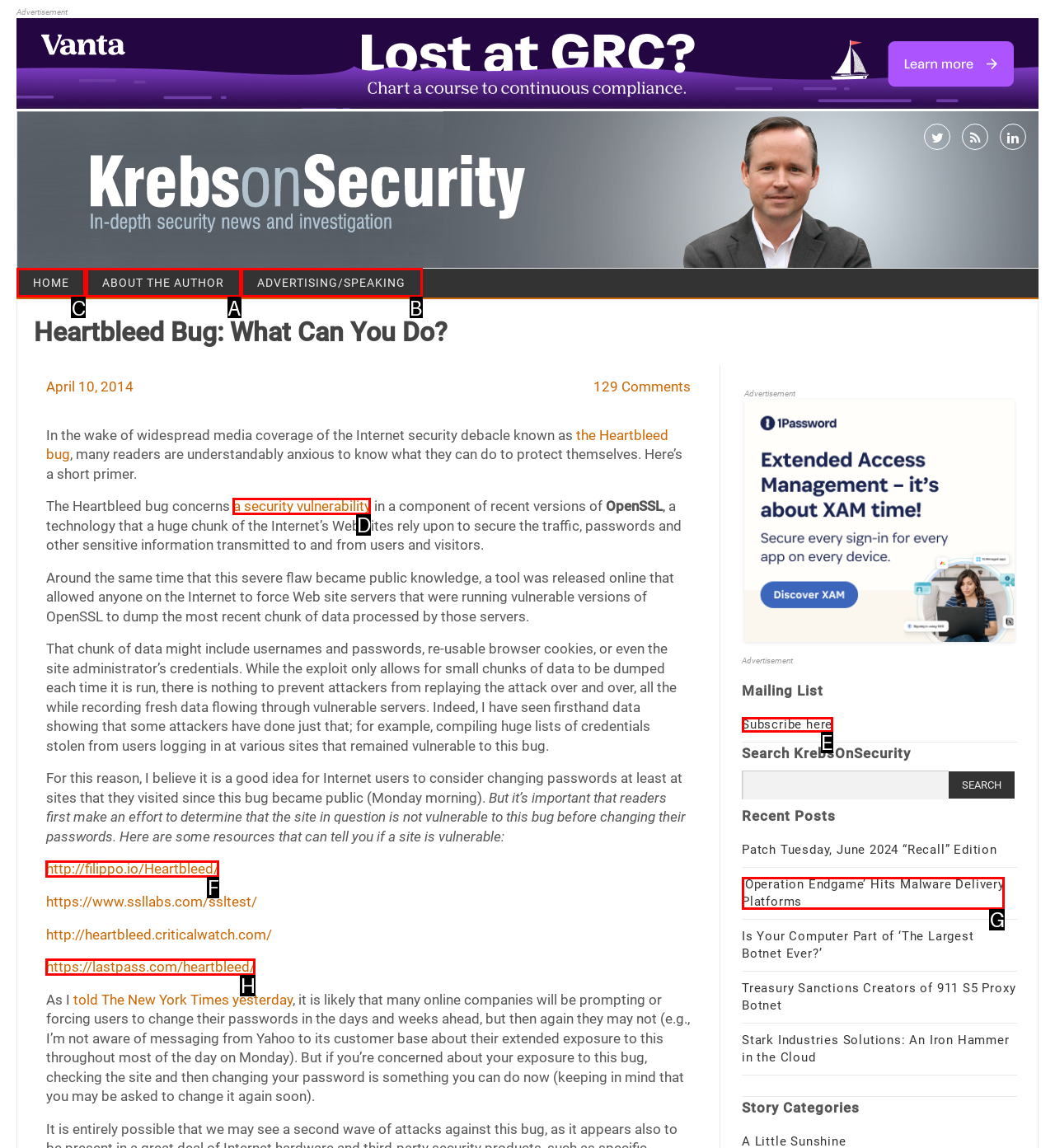Indicate which lettered UI element to click to fulfill the following task: Click the 'HOME' link
Provide the letter of the correct option.

C